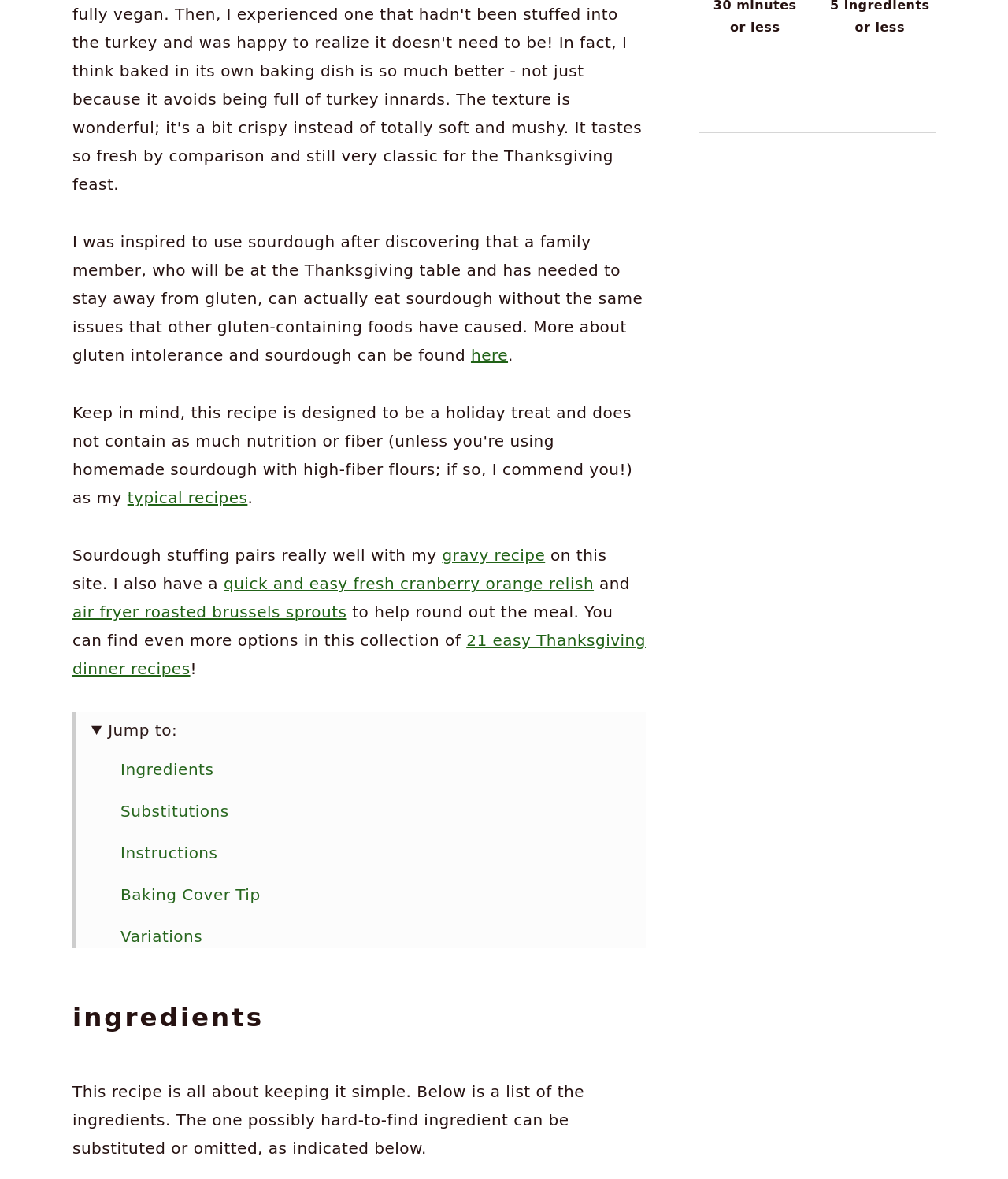Pinpoint the bounding box coordinates of the clickable area necessary to execute the following instruction: "Jump to the section for ingredients". The coordinates should be given as four float numbers between 0 and 1, namely [left, top, right, bottom].

[0.12, 0.645, 0.212, 0.661]